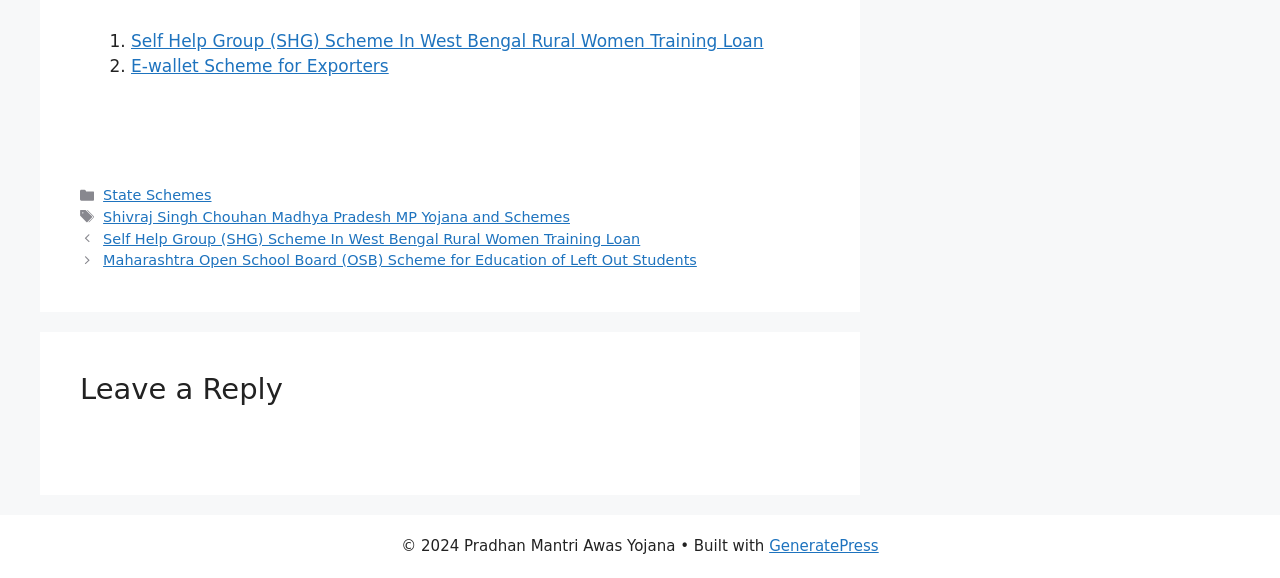Identify the bounding box coordinates for the UI element described as: "GeneratePress". The coordinates should be provided as four floats between 0 and 1: [left, top, right, bottom].

[0.601, 0.93, 0.686, 0.961]